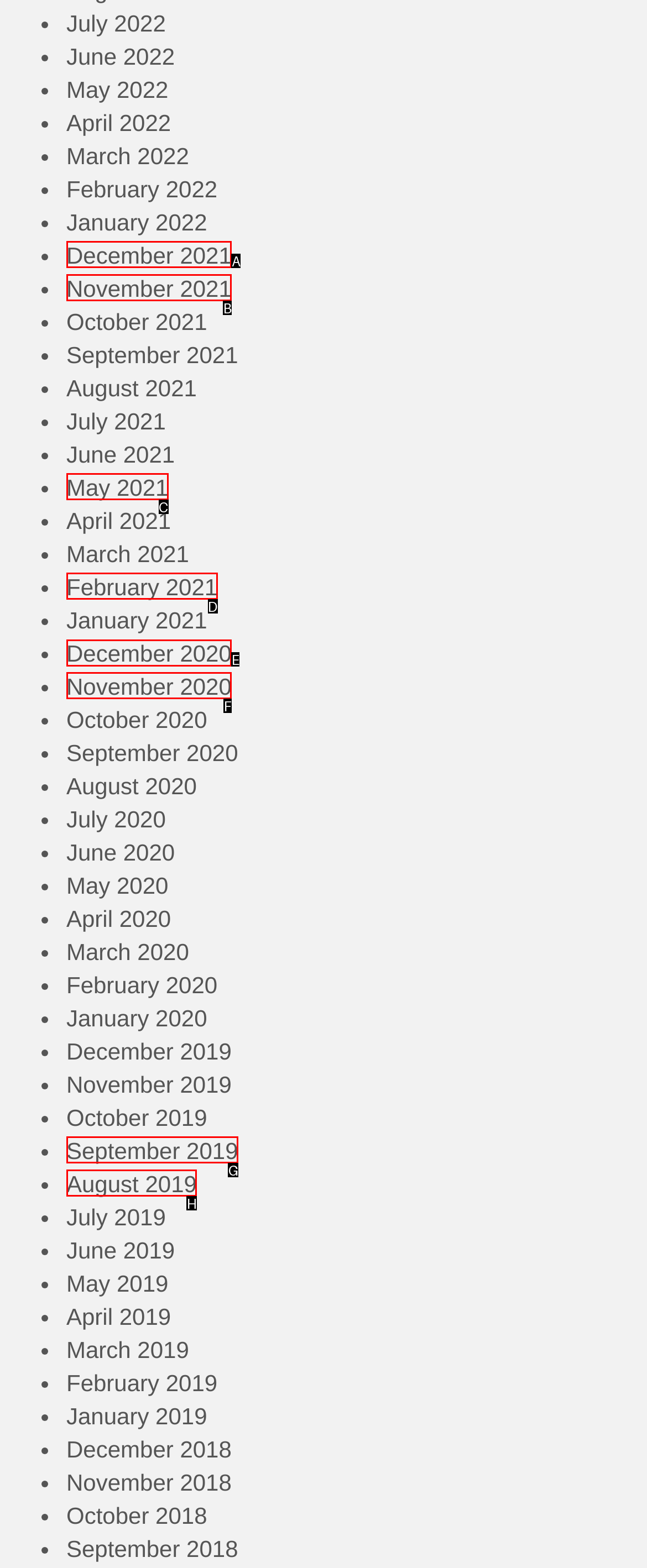Select the correct UI element to click for this task: Go to December 2020.
Answer using the letter from the provided options.

E